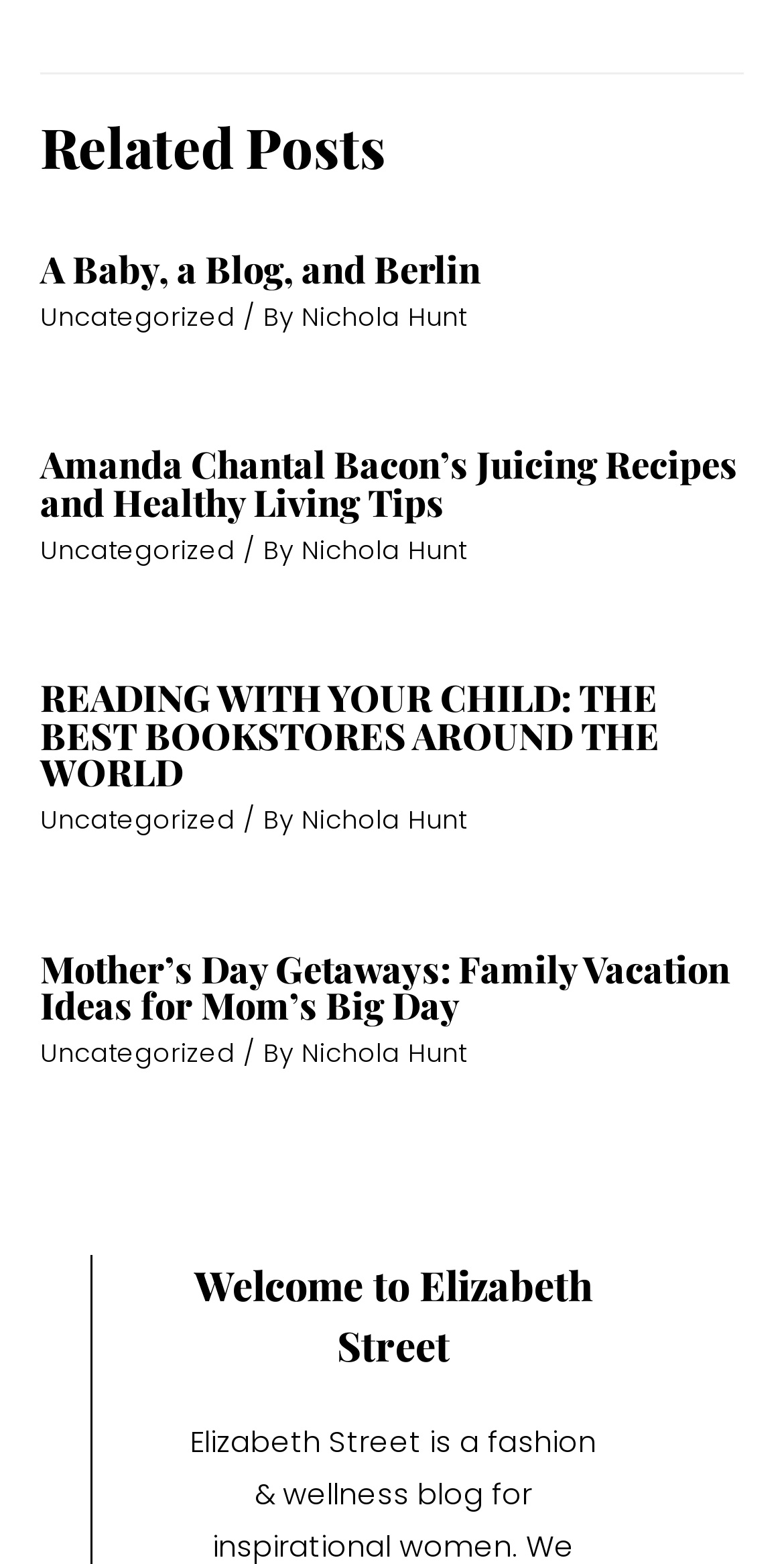Identify the bounding box coordinates of the clickable region required to complete the instruction: "Learn about Carpet Cleaning services". The coordinates should be given as four float numbers within the range of 0 and 1, i.e., [left, top, right, bottom].

None